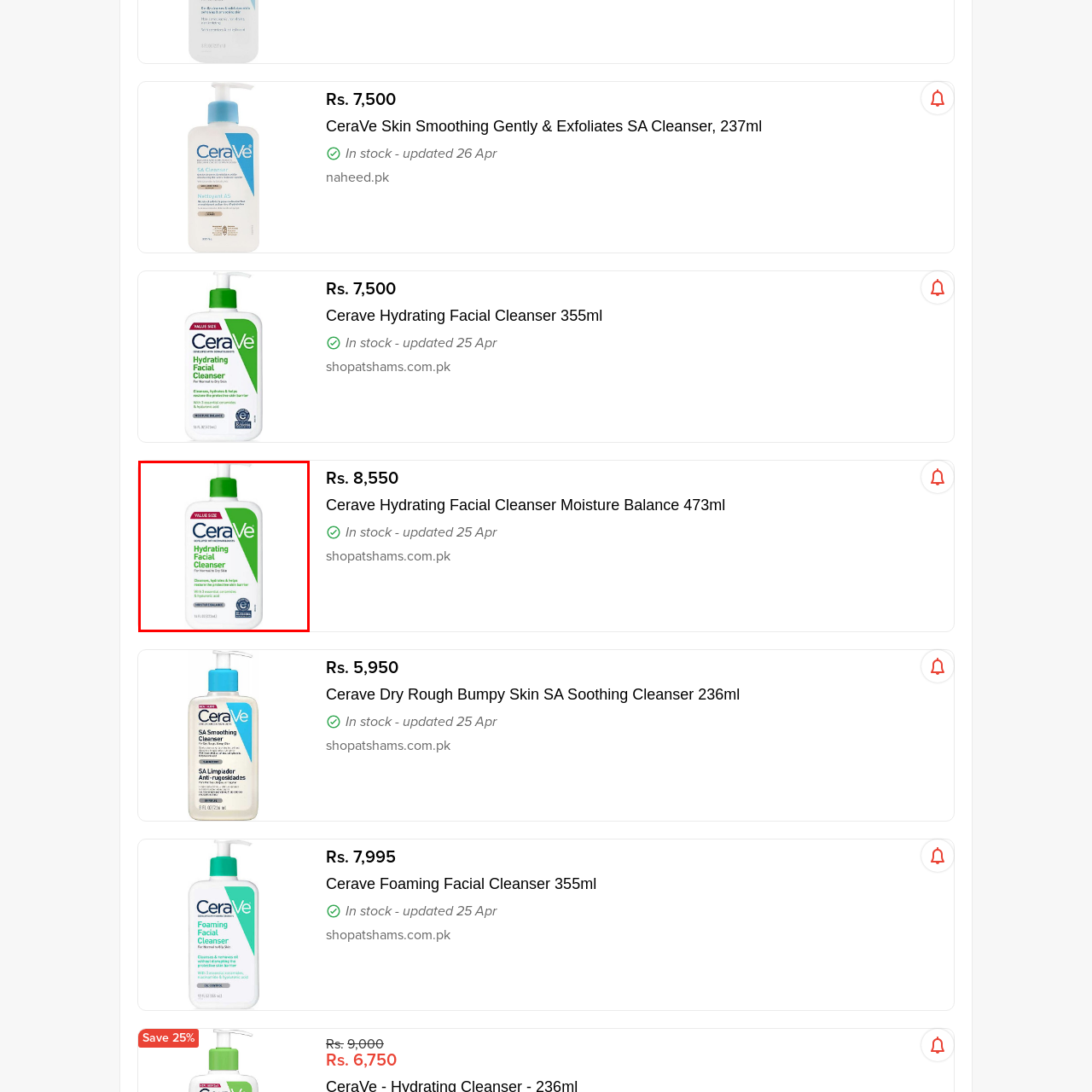What type of skin is this product suitable for?
Focus on the image section enclosed by the red bounding box and answer the question thoroughly.

The CeraVe Hydrating Facial Cleanser is designed for normal to dry skin types, making it an ideal choice for individuals with these skin types.